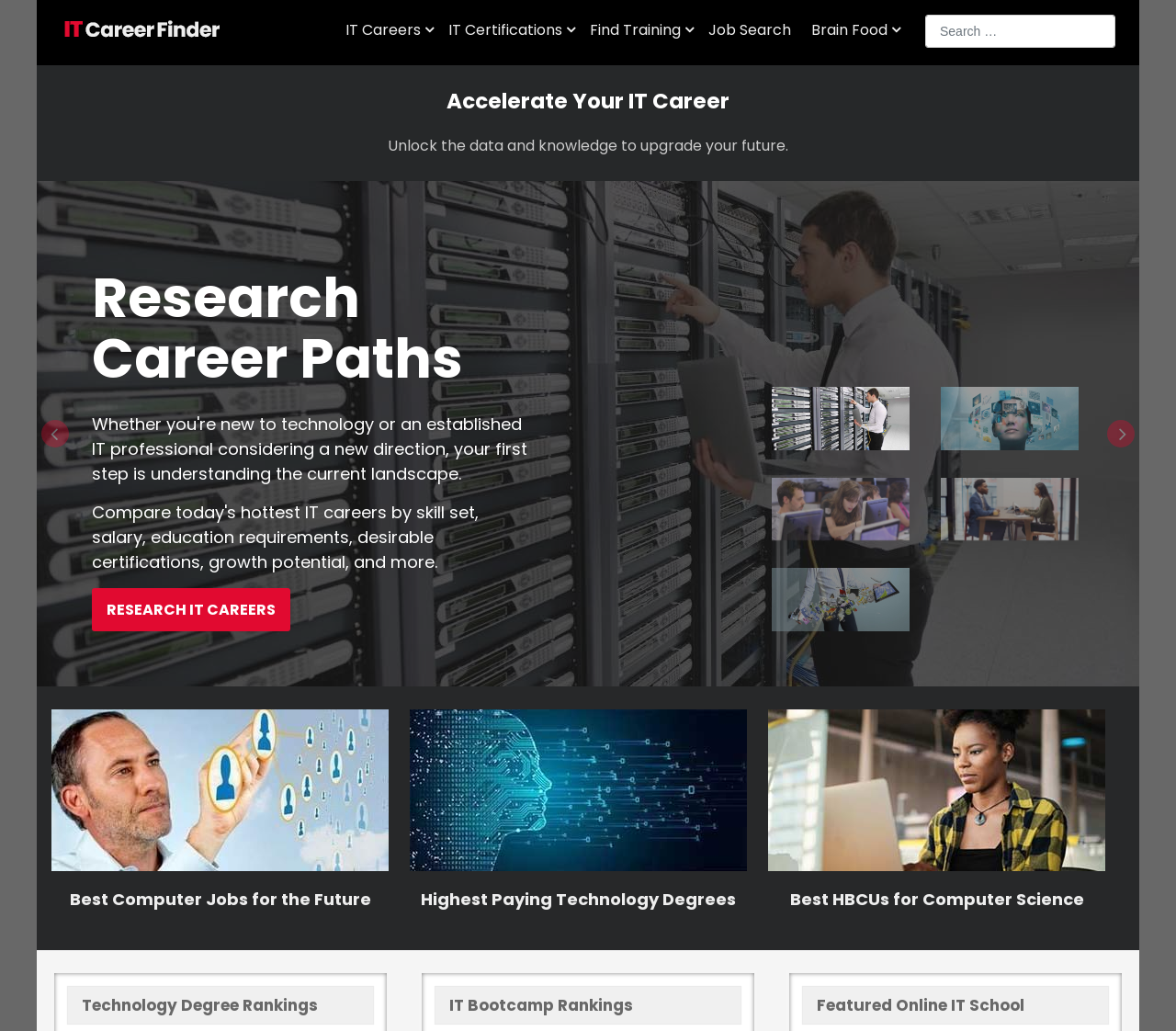Extract the bounding box coordinates for the UI element described as: "Physical Layer Monitoring & Control".

None